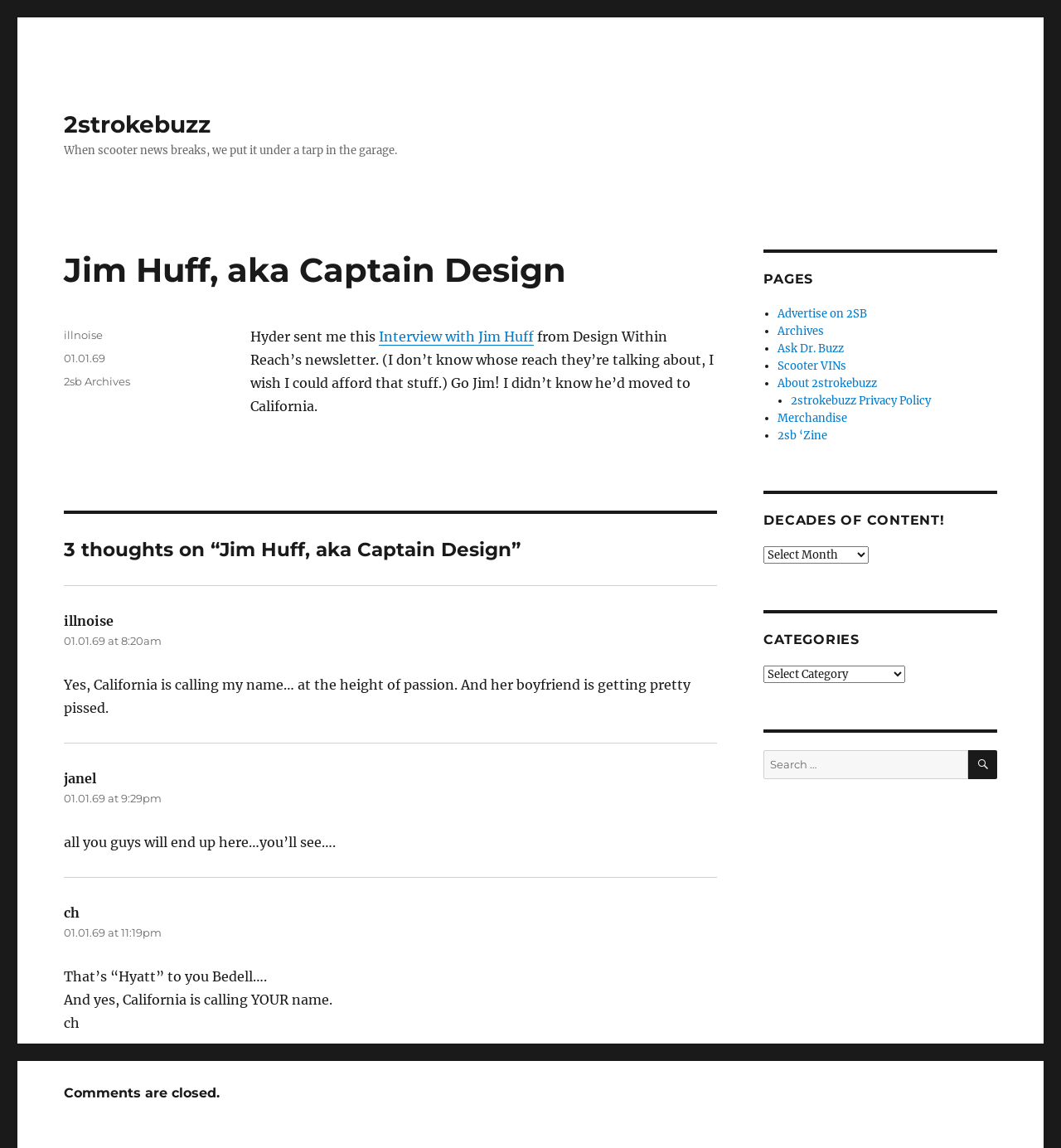What is the name of the person mentioned in the article?
Give a single word or phrase as your answer by examining the image.

Jim Huff